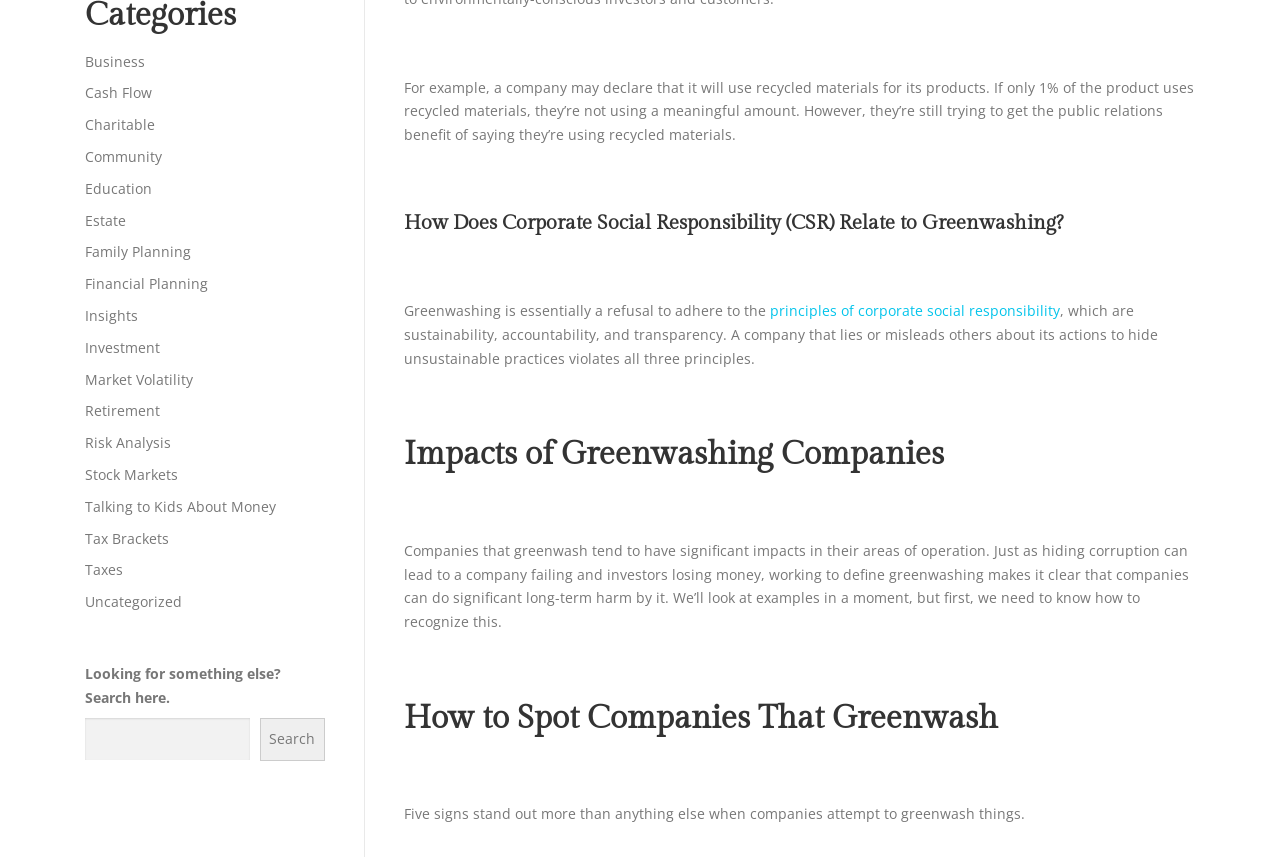Please indicate the bounding box coordinates for the clickable area to complete the following task: "Click on 'Insights'". The coordinates should be specified as four float numbers between 0 and 1, i.e., [left, top, right, bottom].

[0.066, 0.357, 0.108, 0.379]